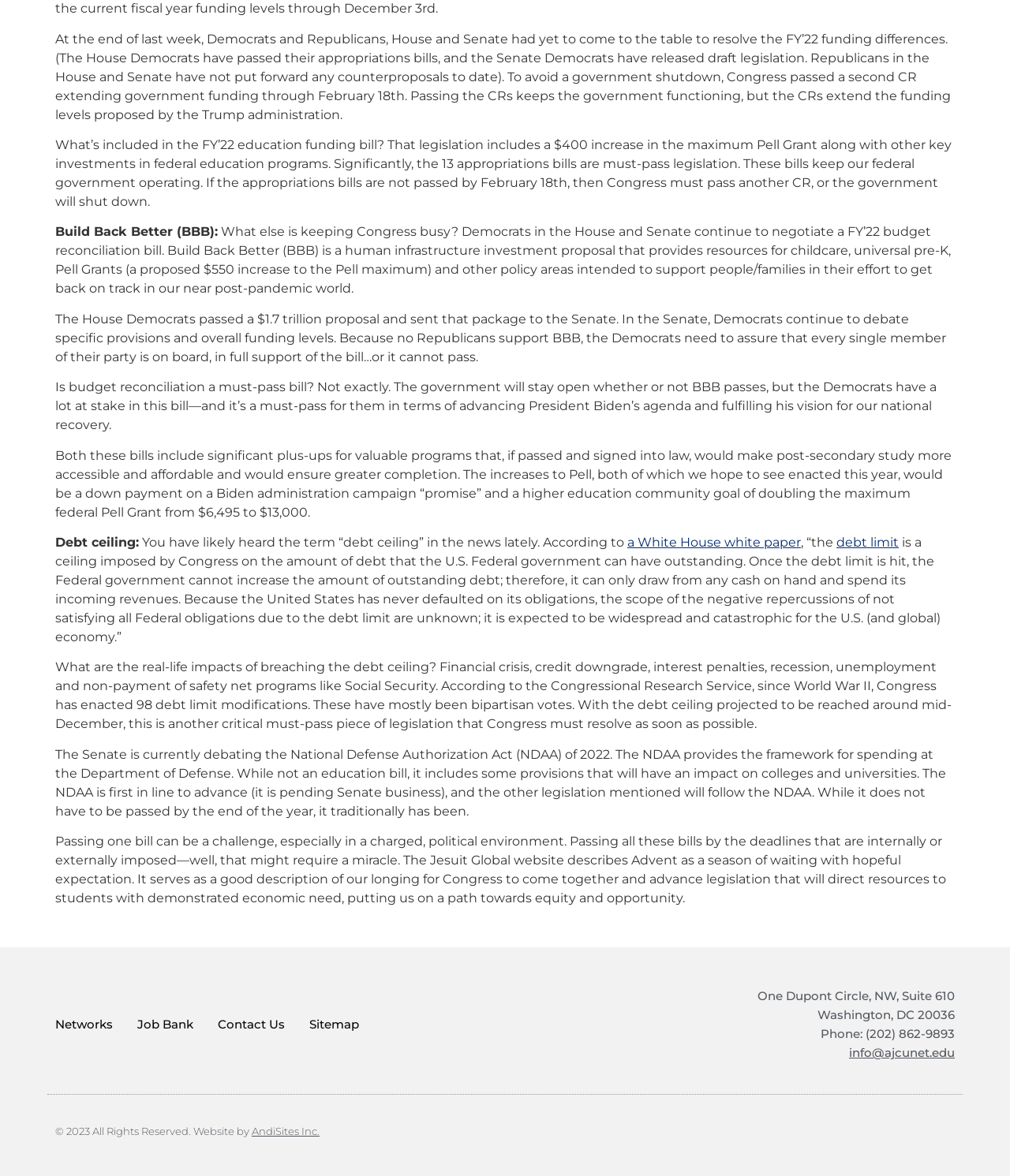Determine the bounding box coordinates for the HTML element mentioned in the following description: "a White House white paper". The coordinates should be a list of four floats ranging from 0 to 1, represented as [left, top, right, bottom].

[0.621, 0.455, 0.793, 0.467]